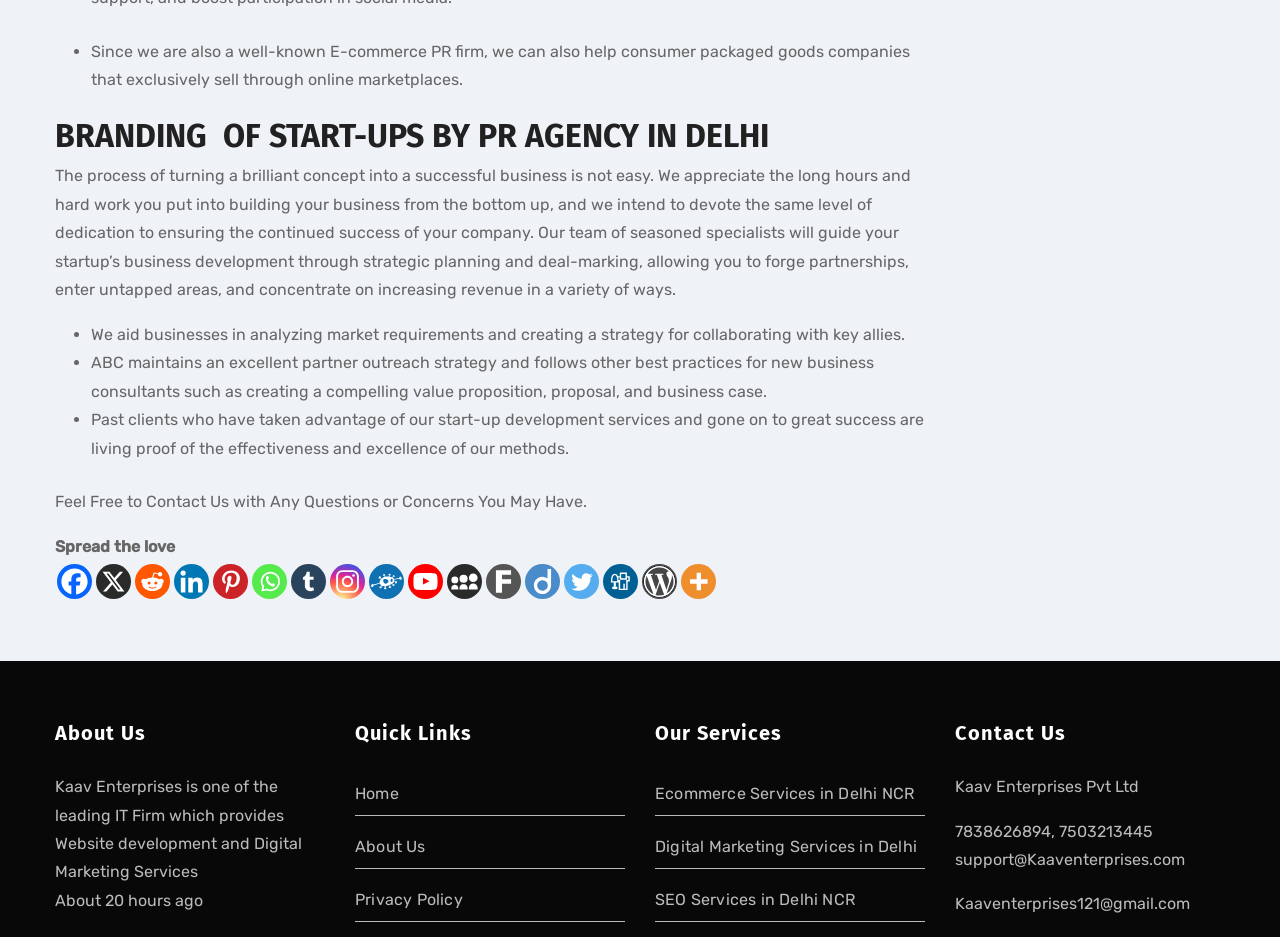Please provide the bounding box coordinates for the element that needs to be clicked to perform the following instruction: "Check our Digital Marketing Services in Delhi". The coordinates should be given as four float numbers between 0 and 1, i.e., [left, top, right, bottom].

[0.512, 0.893, 0.716, 0.914]